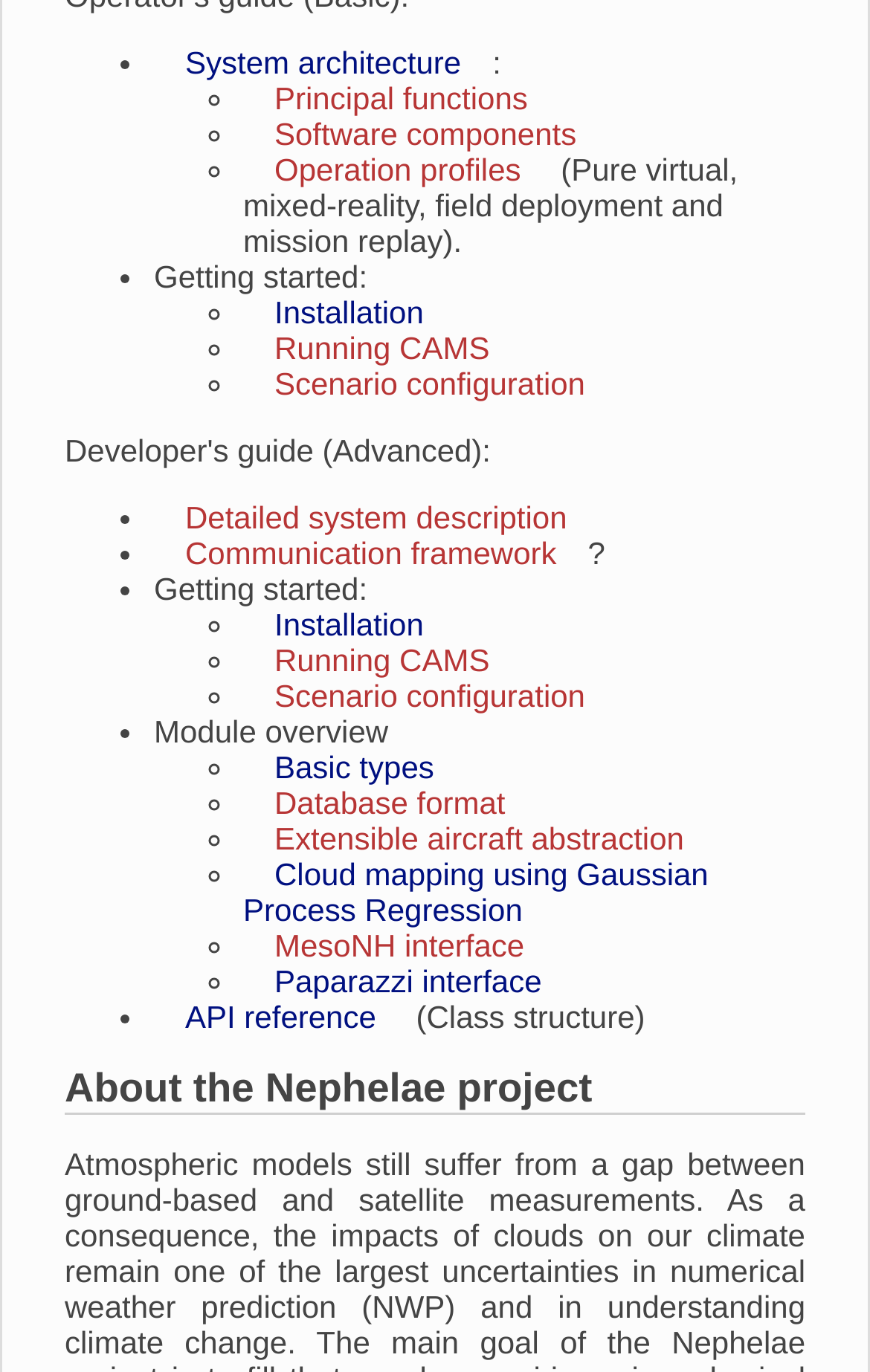Show the bounding box coordinates for the HTML element described as: "Installation".

[0.315, 0.442, 0.487, 0.468]